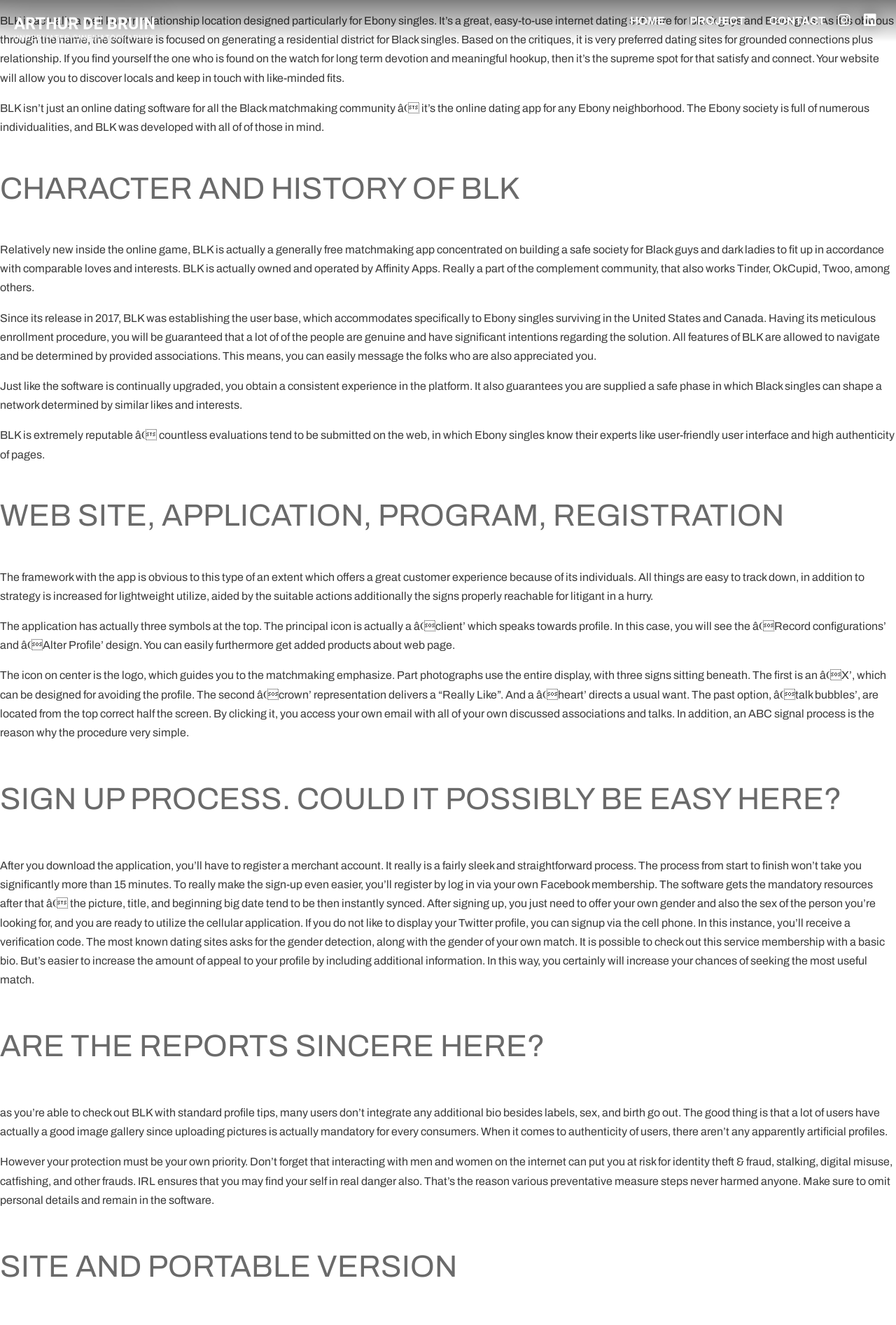Bounding box coordinates should be in the format (top-left x, top-left y, bottom-right x, bottom-right y) and all values should be floating point numbers between 0 and 1. Determine the bounding box coordinate for the UI element described as: parent_node: HOME

[0.0, 0.0, 0.195, 0.042]